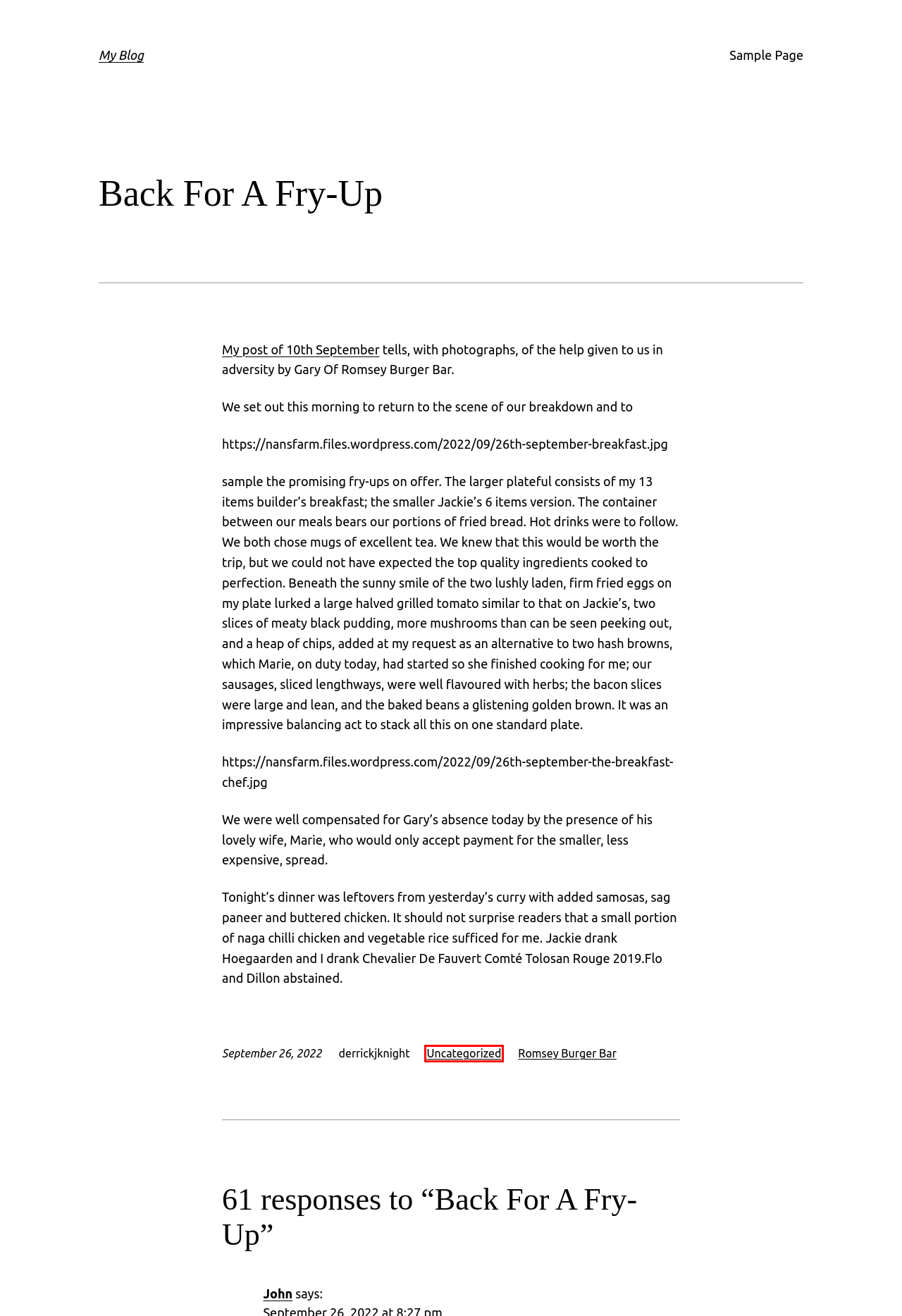Look at the screenshot of a webpage that includes a red bounding box around a UI element. Select the most appropriate webpage description that matches the page seen after clicking the highlighted element. Here are the candidates:
A. Sample Page – My Blog
B. derrickjknight – Ramblings
C. Uncategorized – My Blog
D. View from the Back – Ramblings of a retiree in France
E. My Blog – My WordPress Blog
F. Broadlands, Breakdown, Burger Bar – derrickjknight
G. Blog Tool, Publishing Platform, and CMS – WordPress.org
H. Romsey Burger Bar – My Blog

C